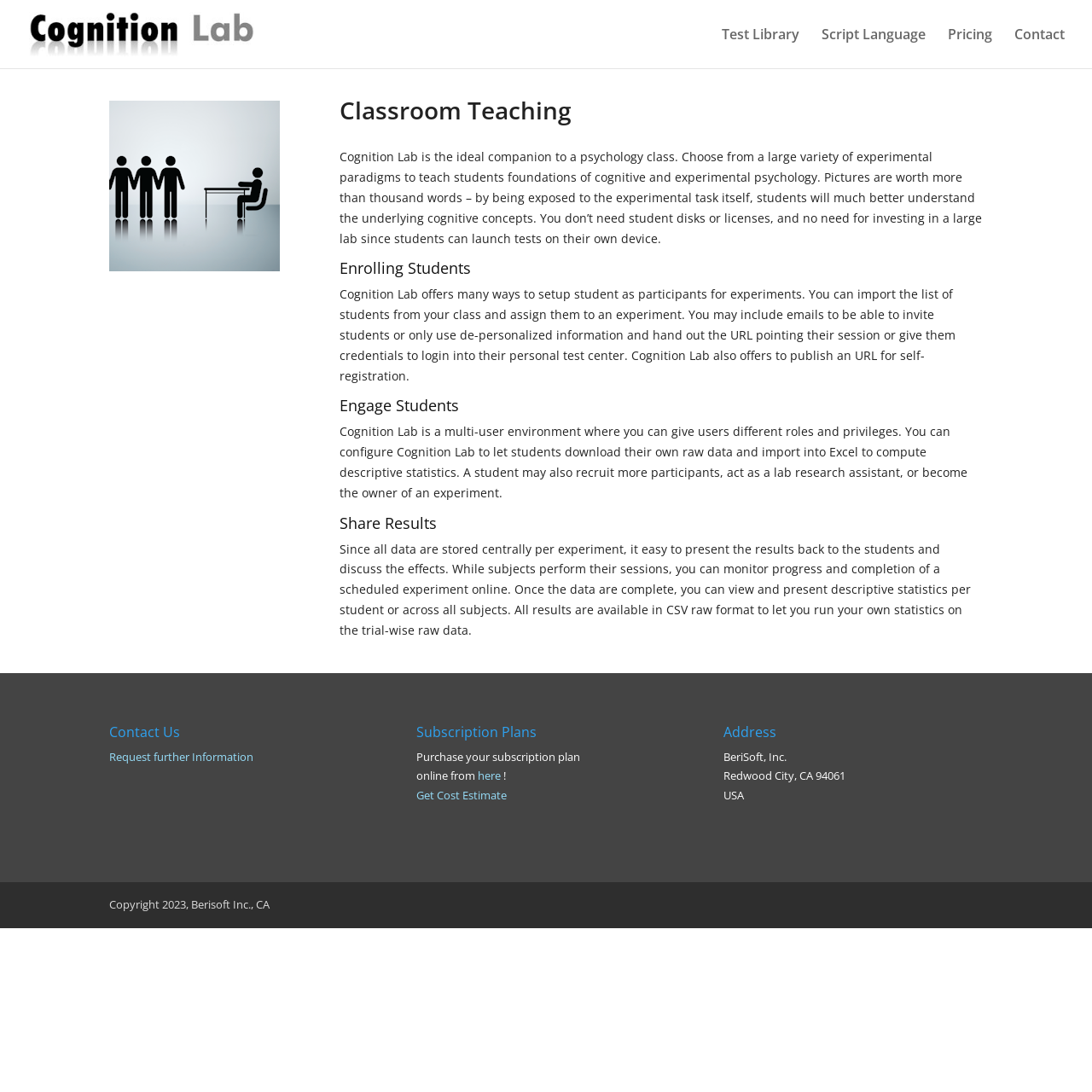Locate the bounding box coordinates of the area that needs to be clicked to fulfill the following instruction: "Request further Information". The coordinates should be in the format of four float numbers between 0 and 1, namely [left, top, right, bottom].

[0.1, 0.686, 0.232, 0.7]